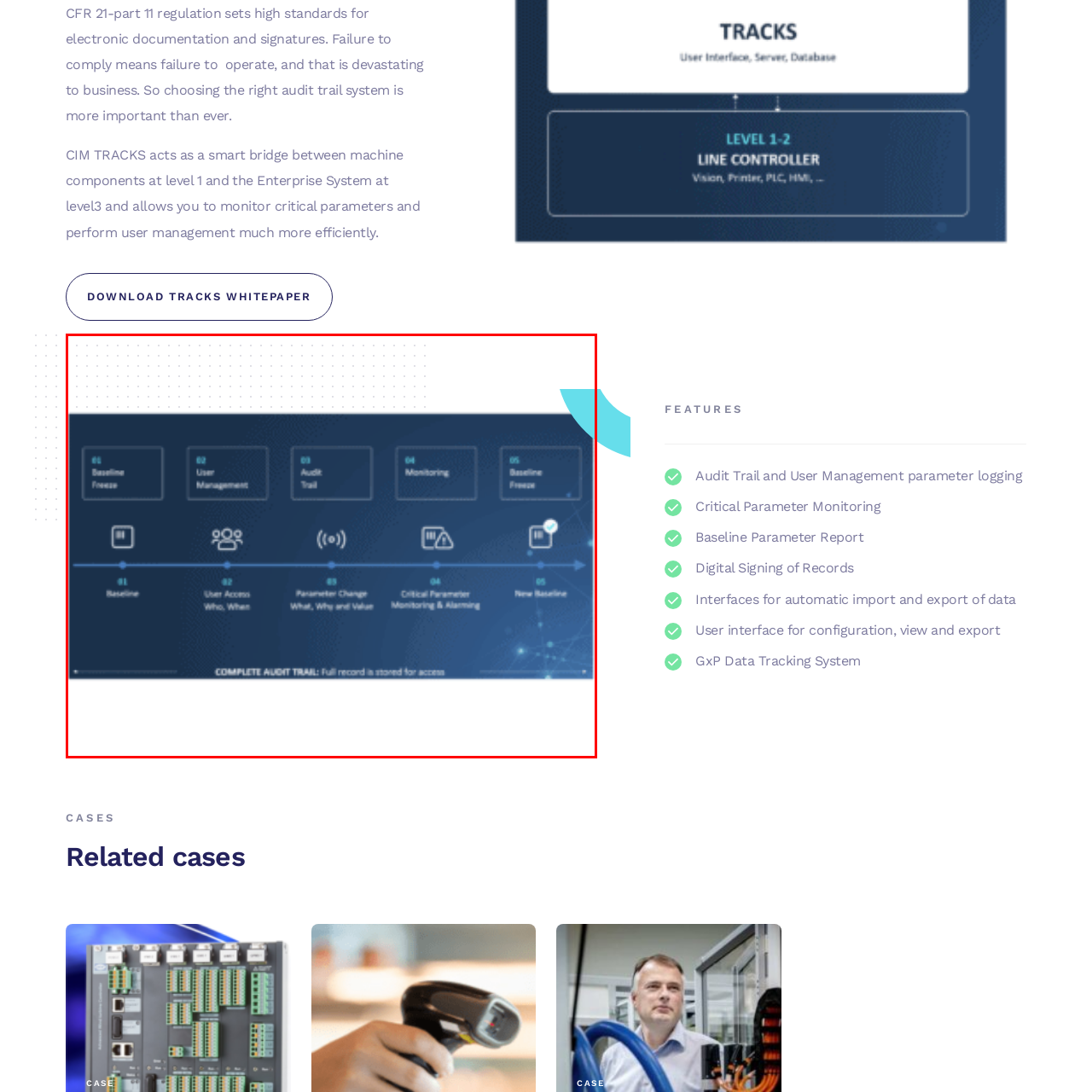Give a detailed description of the image area outlined by the red box.

The image illustrates a comprehensive overview of an audit trail system designed for effective user management and monitoring within a parameter tracking framework. The colorful diagram is divided into five key components: 

1. **Baseline Freeze**: Initiating the process with a baseline freeze to establish reference points.
2. **User Management**: Enabling management of user access, detailing who accessed what and when.
3. **Audit Trail**: Providing a record of parameter changes, emphasizing the significance of understanding what changes were made, why, and their value.
4. **Monitoring**: Ensuring critical parameters are constantly monitored and alarming signals are triggered as necessary.
5. **New Baseline**: Concluding the process with a new baseline, allowing for dynamic adjustments and continuous improvement.

The phrase "COMPLETE AUDIT TRAIL: Full record is stored for access" at the bottom underscores the importance of thorough documentation and traceability in maintaining data integrity and compliance. The sleek blue background and graphical icons enhance the visual representation, making it easier to comprehend the steps and functionalities involved in effective parameter monitoring and management.